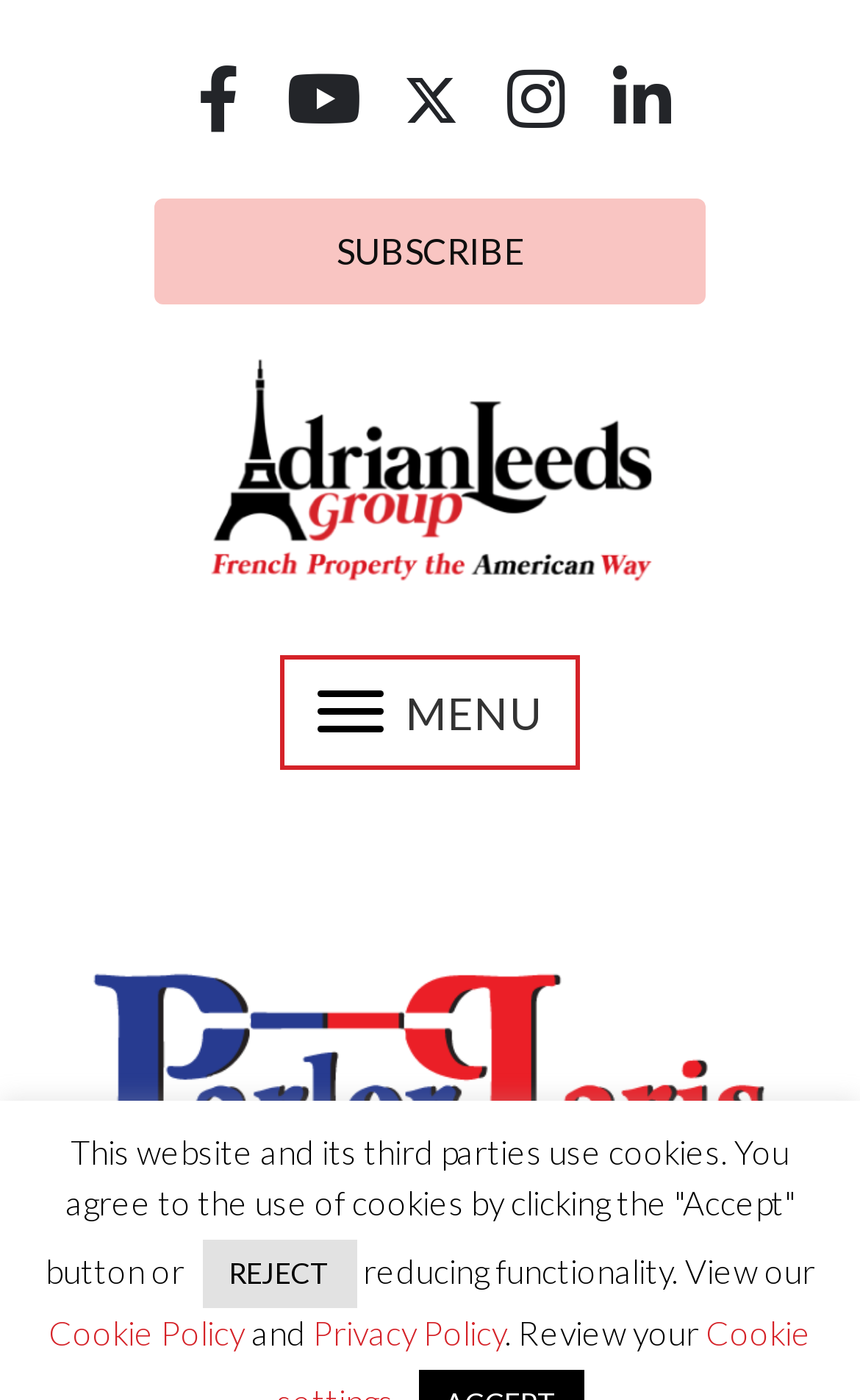Locate the bounding box coordinates for the element described below: "alt="Fordham University"". The coordinates must be four float values between 0 and 1, formatted as [left, top, right, bottom].

None